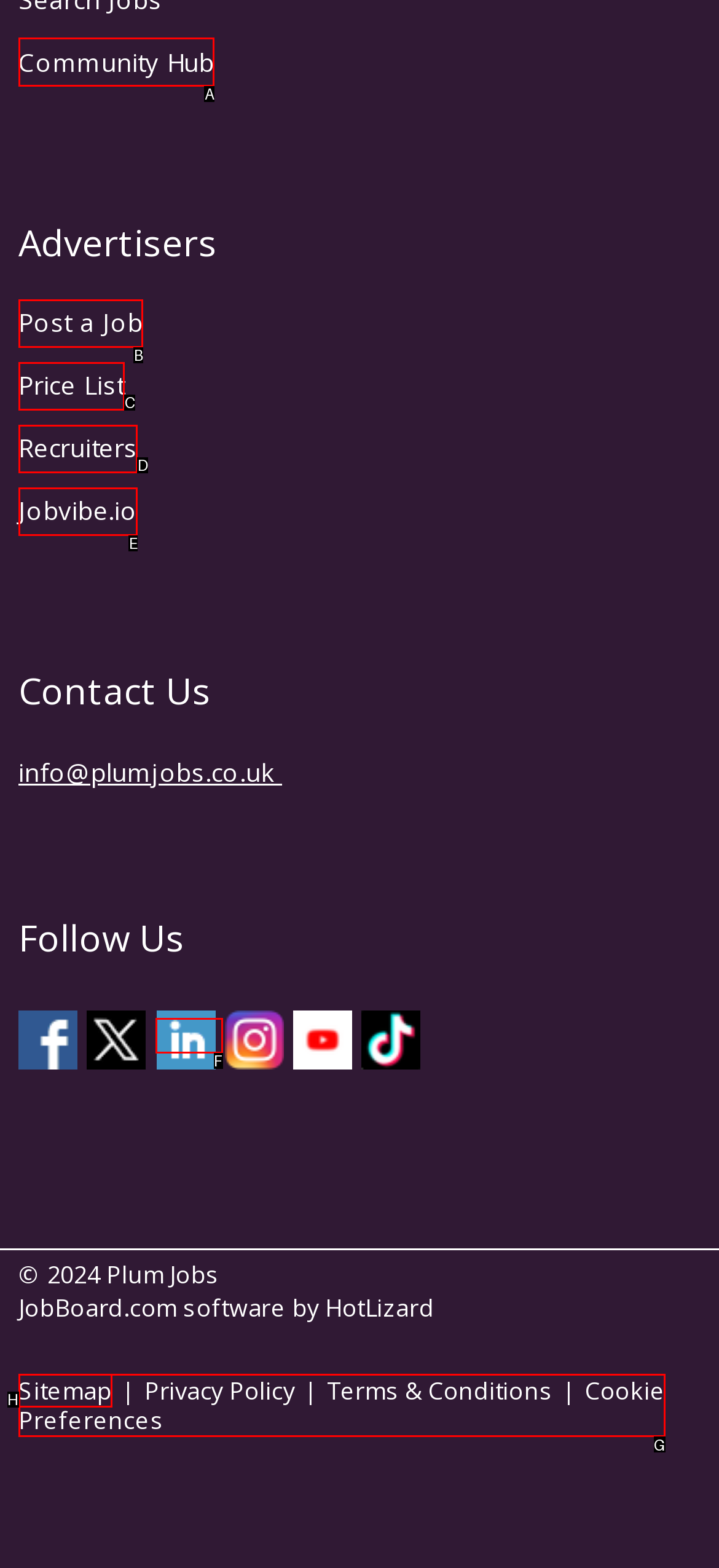Which option should be clicked to execute the following task: Go to Community Hub? Respond with the letter of the selected option.

A